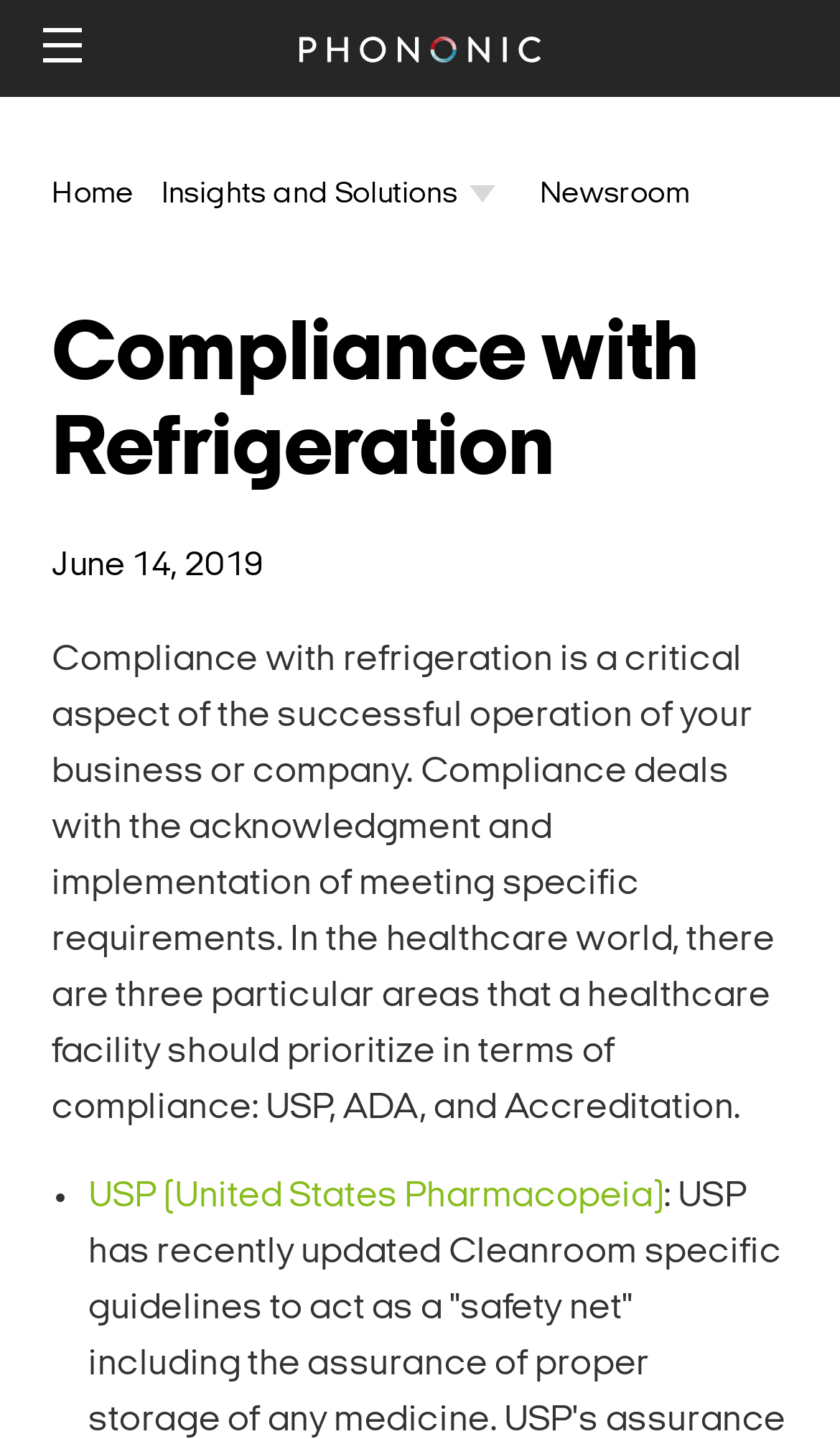Predict the bounding box coordinates of the area that should be clicked to accomplish the following instruction: "read about USP compliance". The bounding box coordinates should consist of four float numbers between 0 and 1, i.e., [left, top, right, bottom].

[0.105, 0.819, 0.791, 0.845]